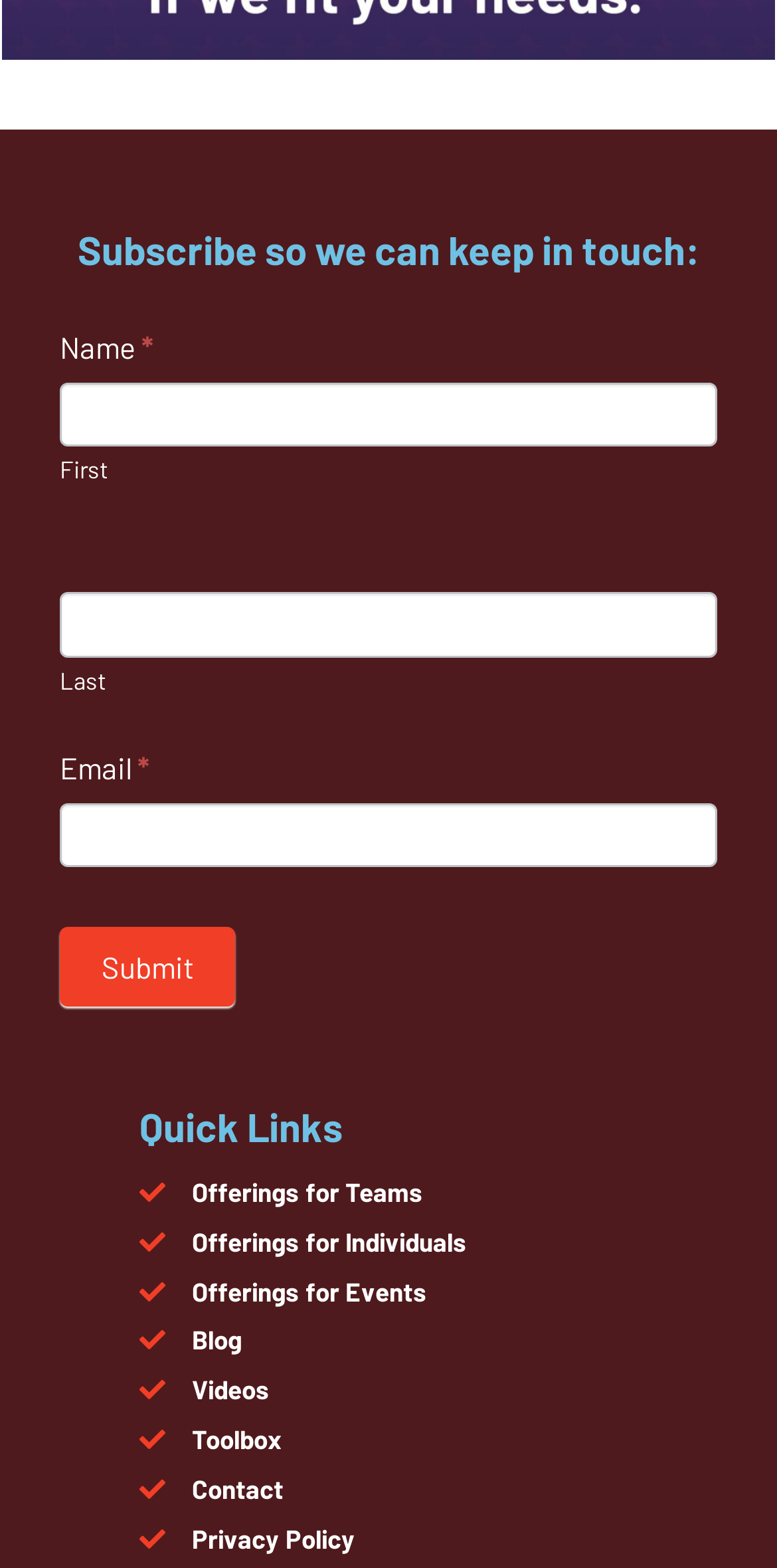Please answer the following question using a single word or phrase: 
What is the purpose of the 'Subscribe to Mailchimp' form?

To keep in touch